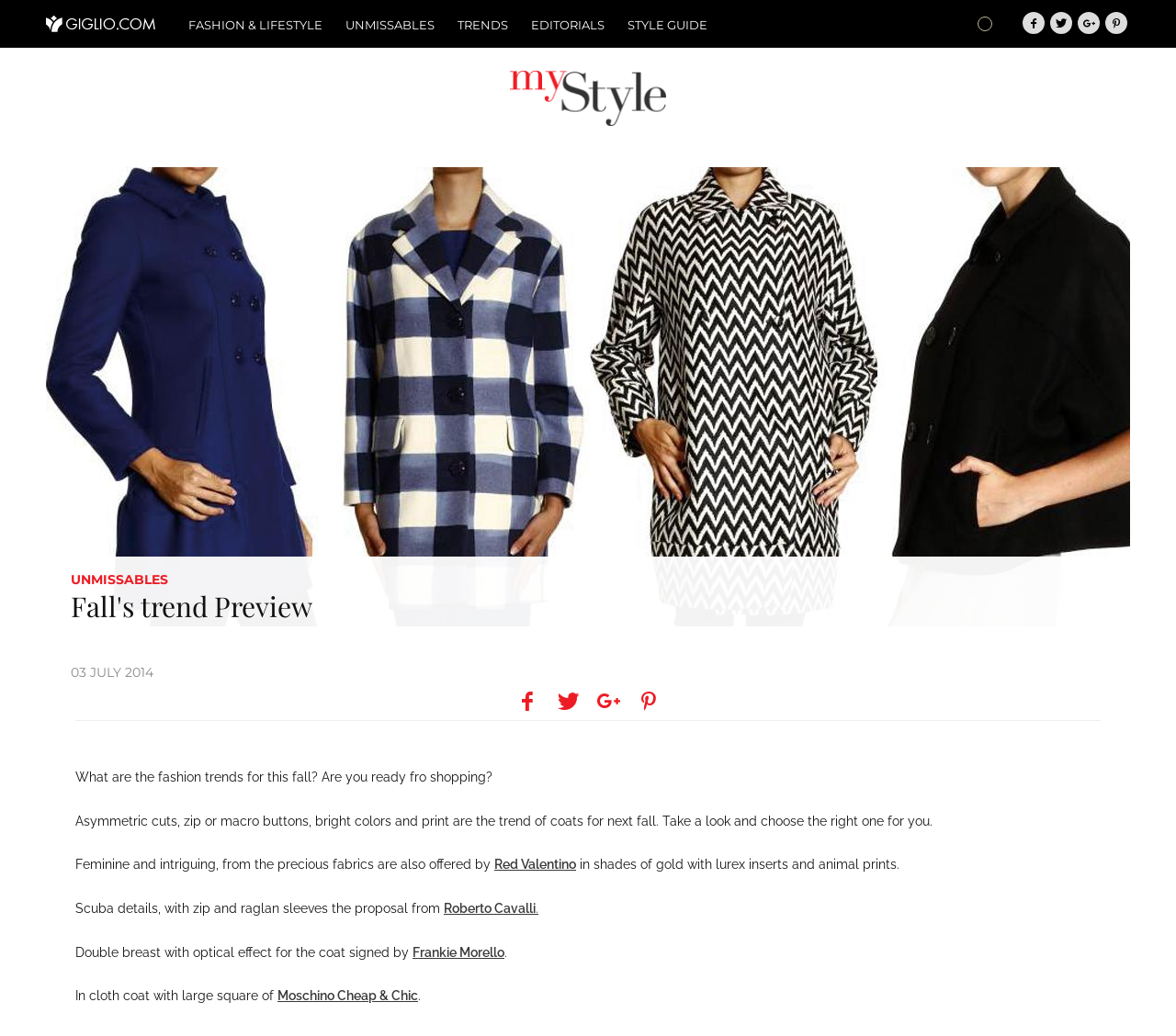Give the bounding box coordinates for the element described by: "Moschino Cheap & Chic".

[0.236, 0.954, 0.355, 0.968]